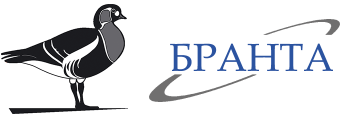Offer a detailed explanation of the image's components.

The image features the logo of "Branta," a publication focused on ornithology. It showcases a stylized illustration of a bird, specifically a goose, positioned to the left. To the right, the word "БРАНТА" is presented in bold, blue lettering, reinforcing the brand’s identity. The design emphasizes both scientific inquiry and a connection to nature, reflective of the publication's commitment to studying bird species, particularly within the context of the Azov-Black Sea region. This logo serves as an emblem for the journal, which discusses topics such as the numbers and distribution of various bird species, including the Whiskered Tern in Ukraine.